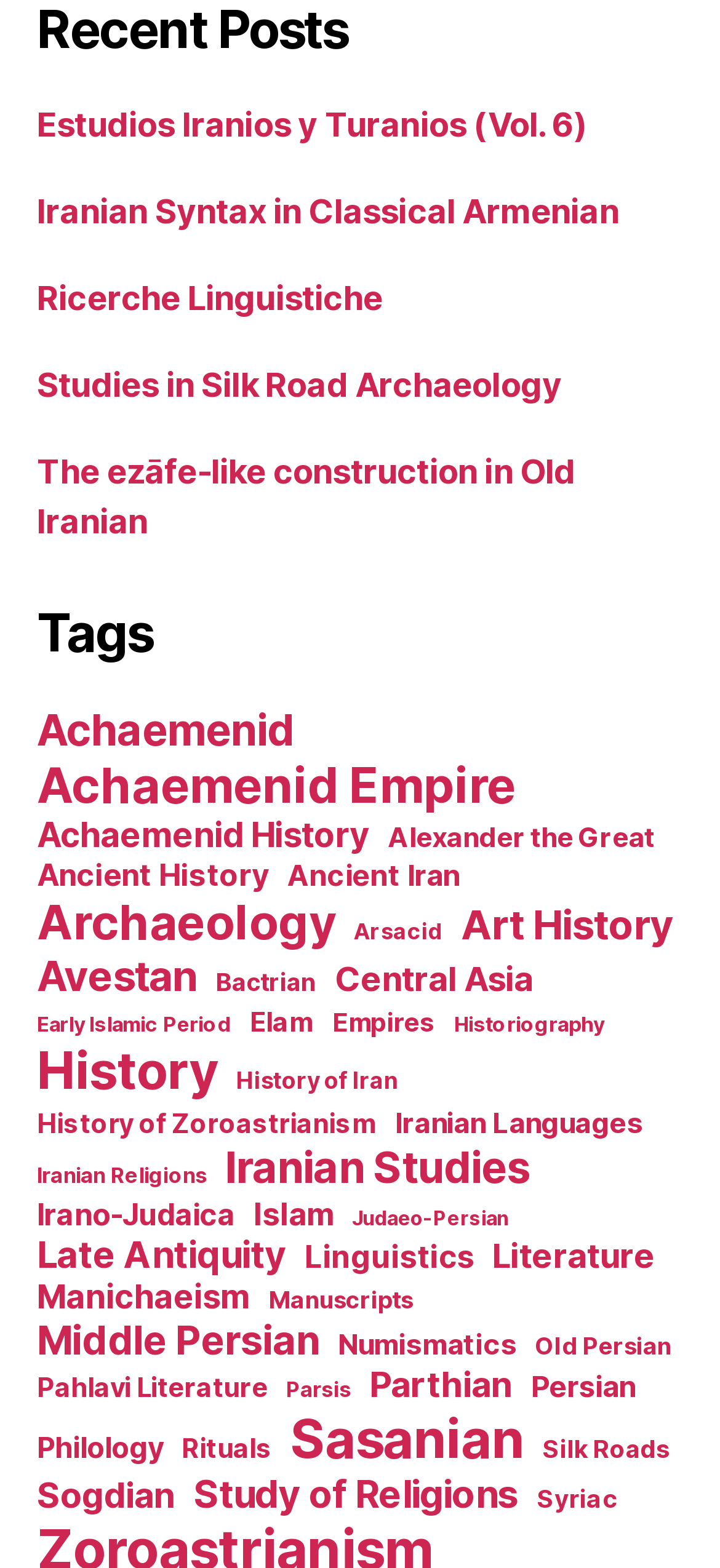Provide the bounding box coordinates for the area that should be clicked to complete the instruction: "View 'Achaemenid (110 items)'".

[0.051, 0.448, 0.408, 0.483]